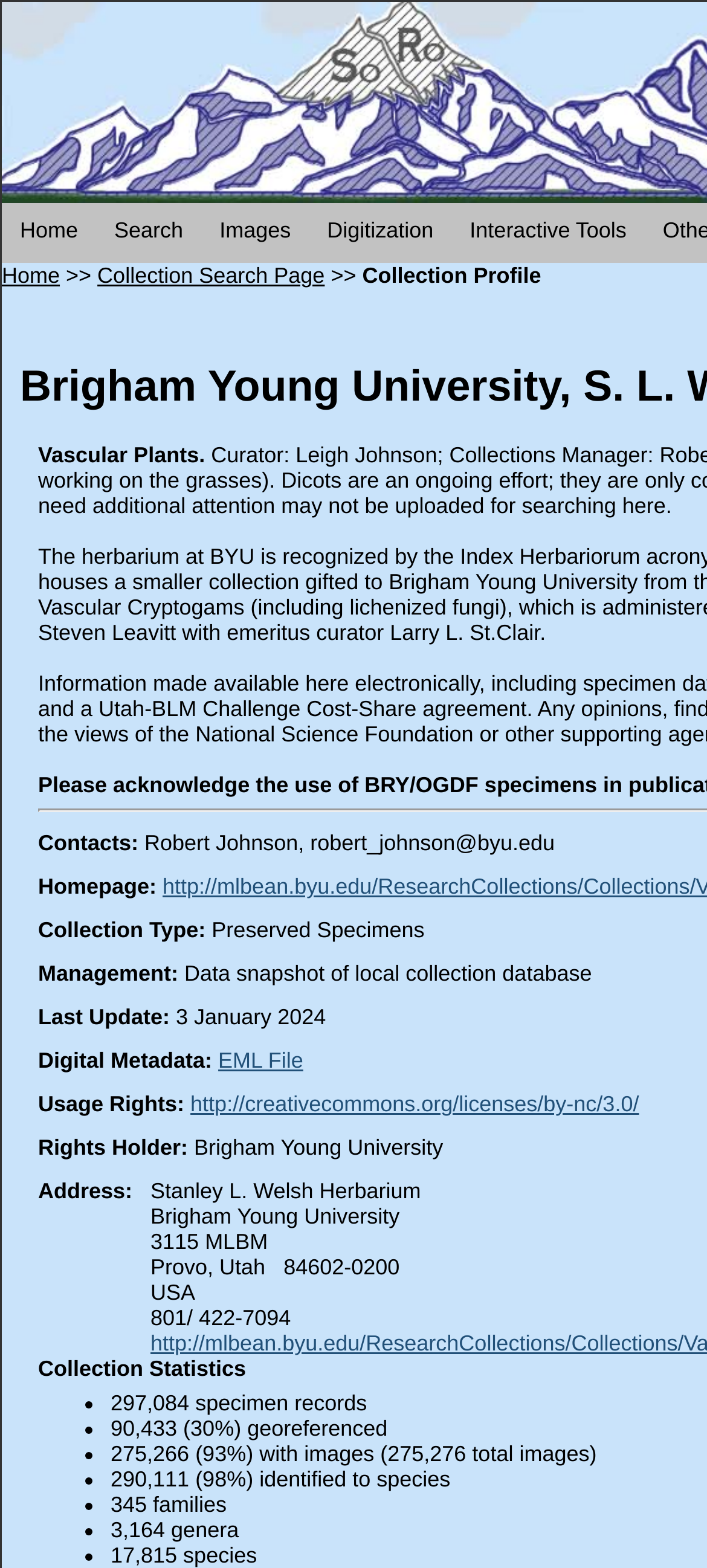Identify the bounding box coordinates for the region of the element that should be clicked to carry out the instruction: "search collection". The bounding box coordinates should be four float numbers between 0 and 1, i.e., [left, top, right, bottom].

[0.136, 0.129, 0.285, 0.166]